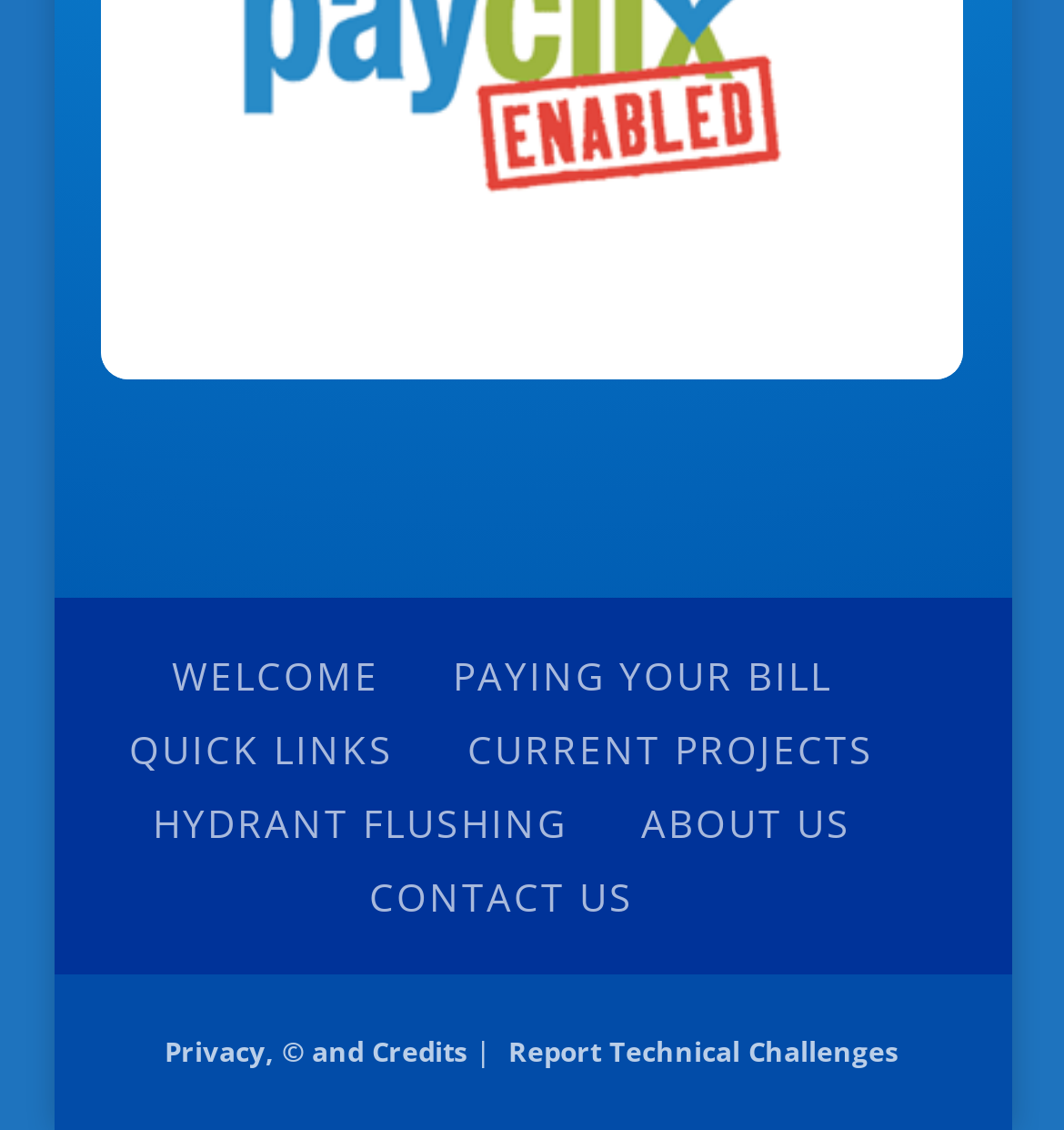Determine the coordinates of the bounding box for the clickable area needed to execute this instruction: "learn about hydrant flushing".

[0.144, 0.705, 0.533, 0.751]